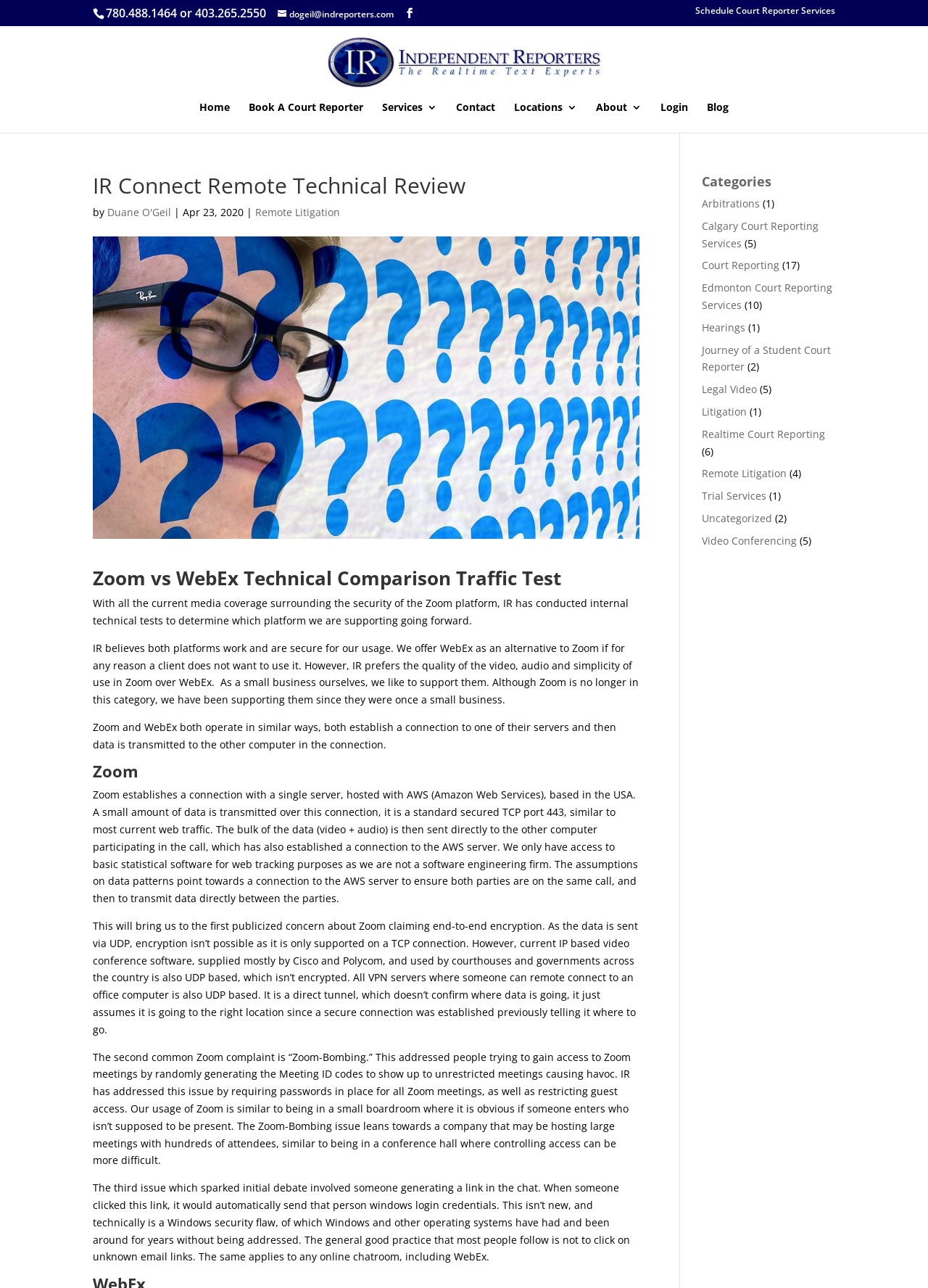Using the information in the image, could you please answer the following question in detail:
How does Zoom establish a connection for video conferencing?

As explained in the section 'Zoom', Zoom establishes a connection with a single server hosted by AWS (Amazon Web Services) based in the USA, and then the bulk of the data is sent directly to the other computer participating in the call.